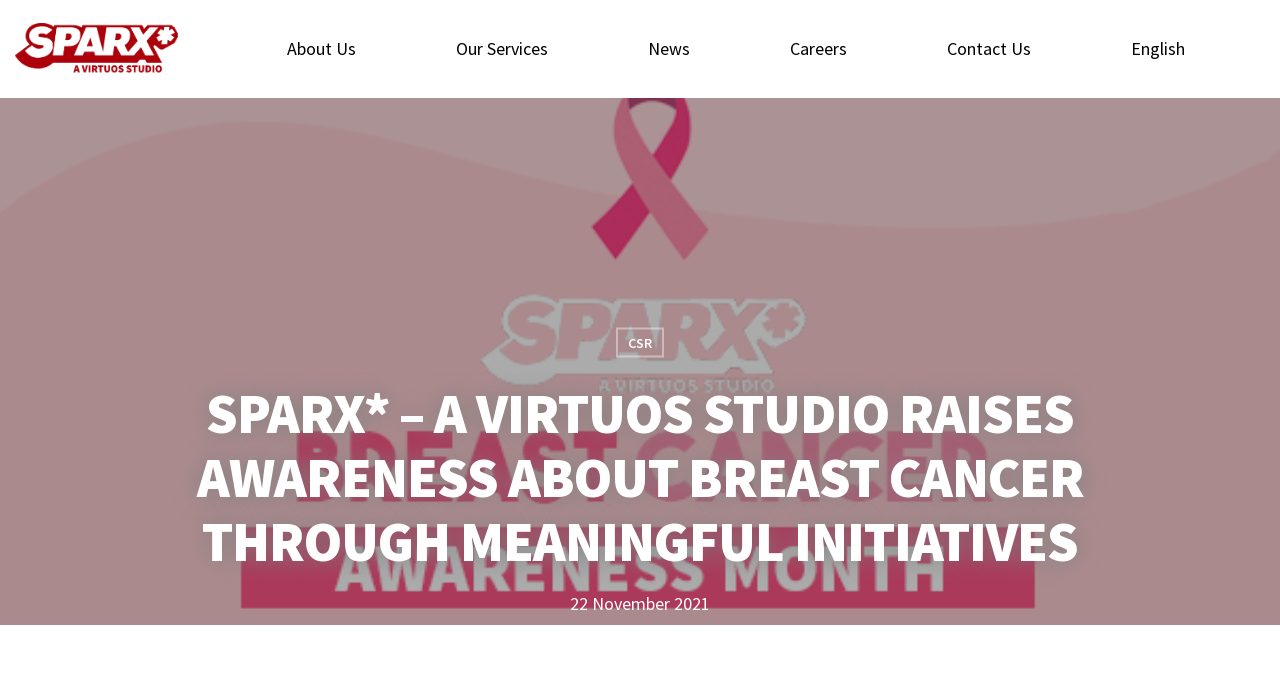Answer the question using only a single word or phrase: 
What is the name of the studio?

Sparx*